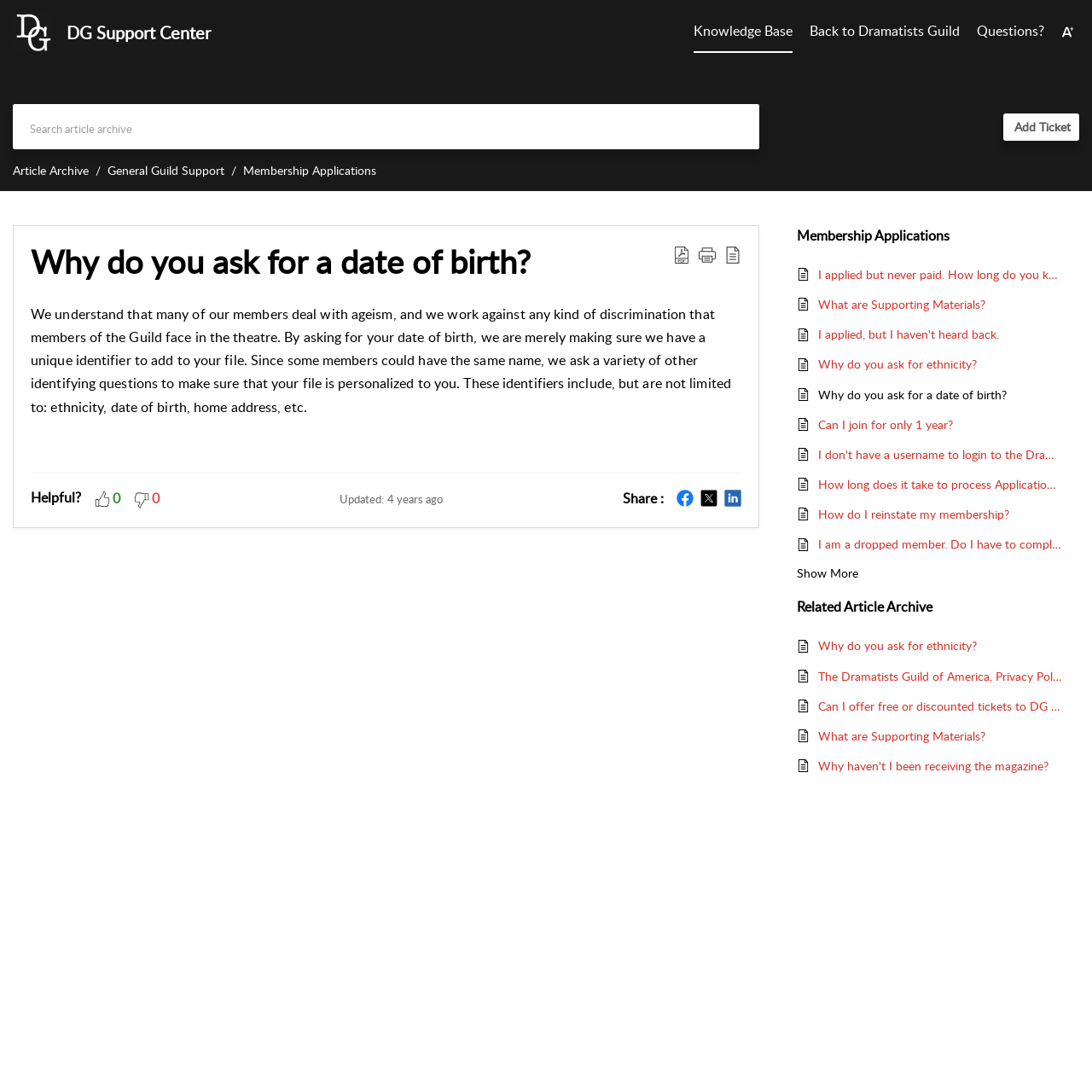What is the topic of the article?
Utilize the information in the image to give a detailed answer to the question.

The article appears to discuss the Dramatists Guild's stance on ageism and discrimination, as well as their efforts to ensure a unique identifier for each member's file.